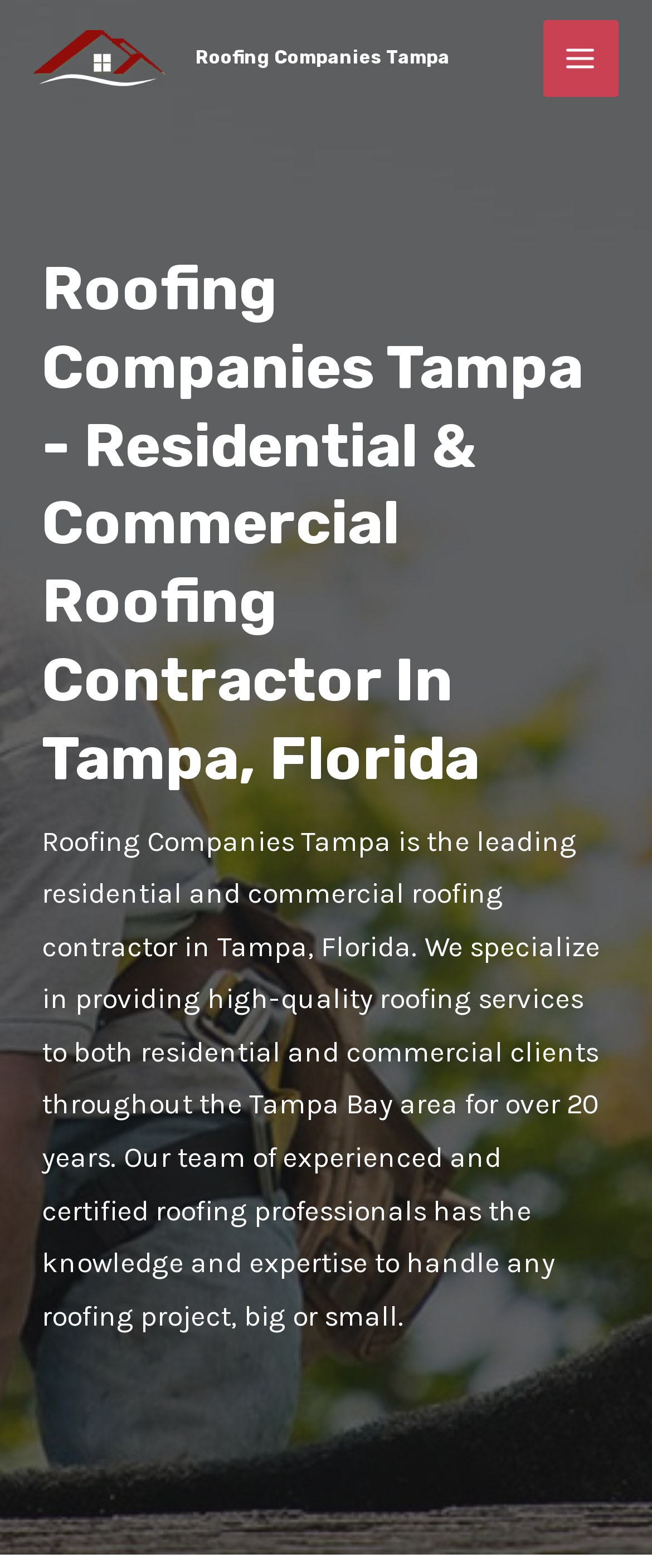How long has the company been in business?
Give a single word or phrase answer based on the content of the image.

over 20 years